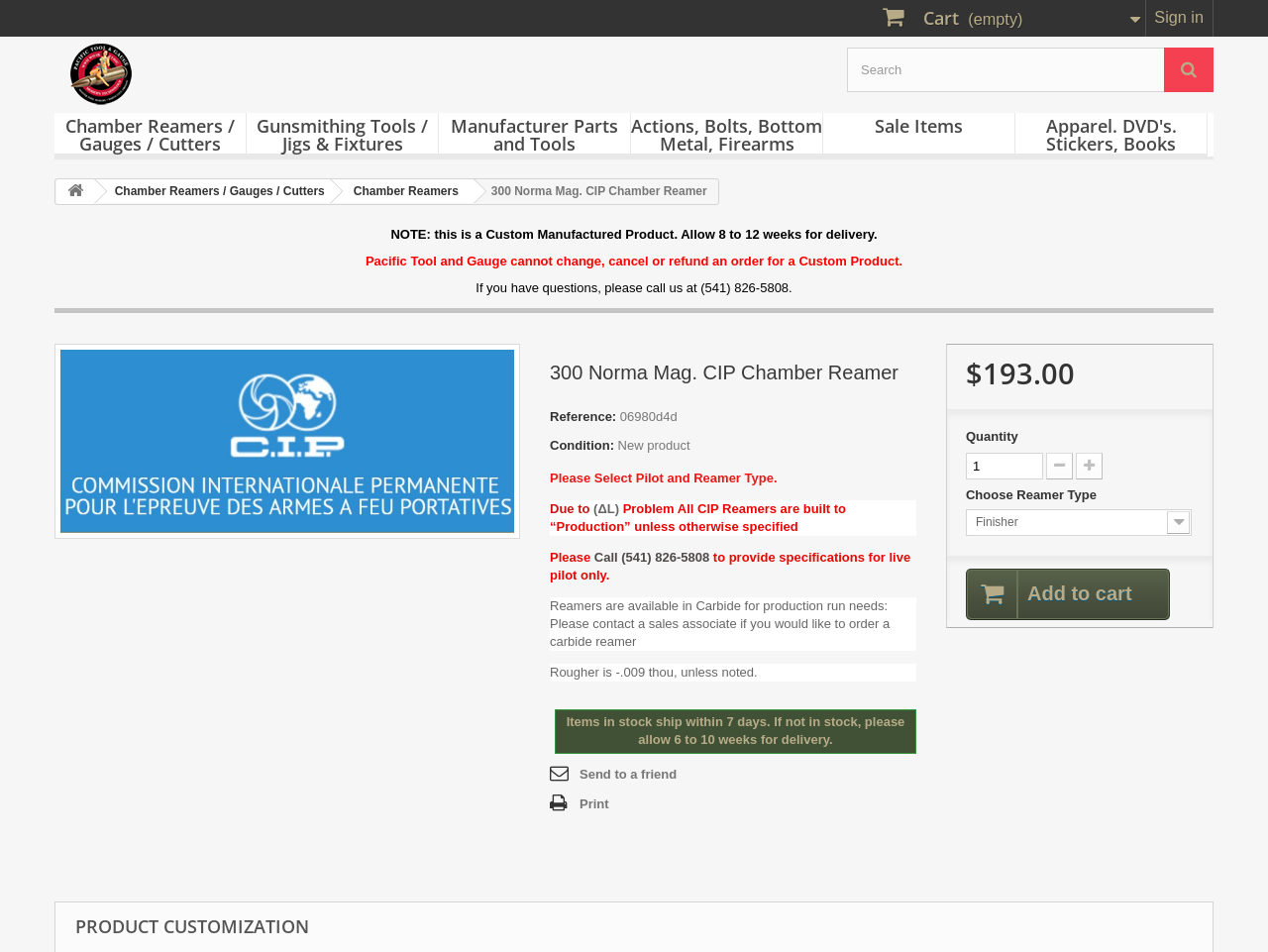Given the webpage screenshot, identify the bounding box of the UI element that matches this description: "Add to cart".

[0.762, 0.597, 0.922, 0.651]